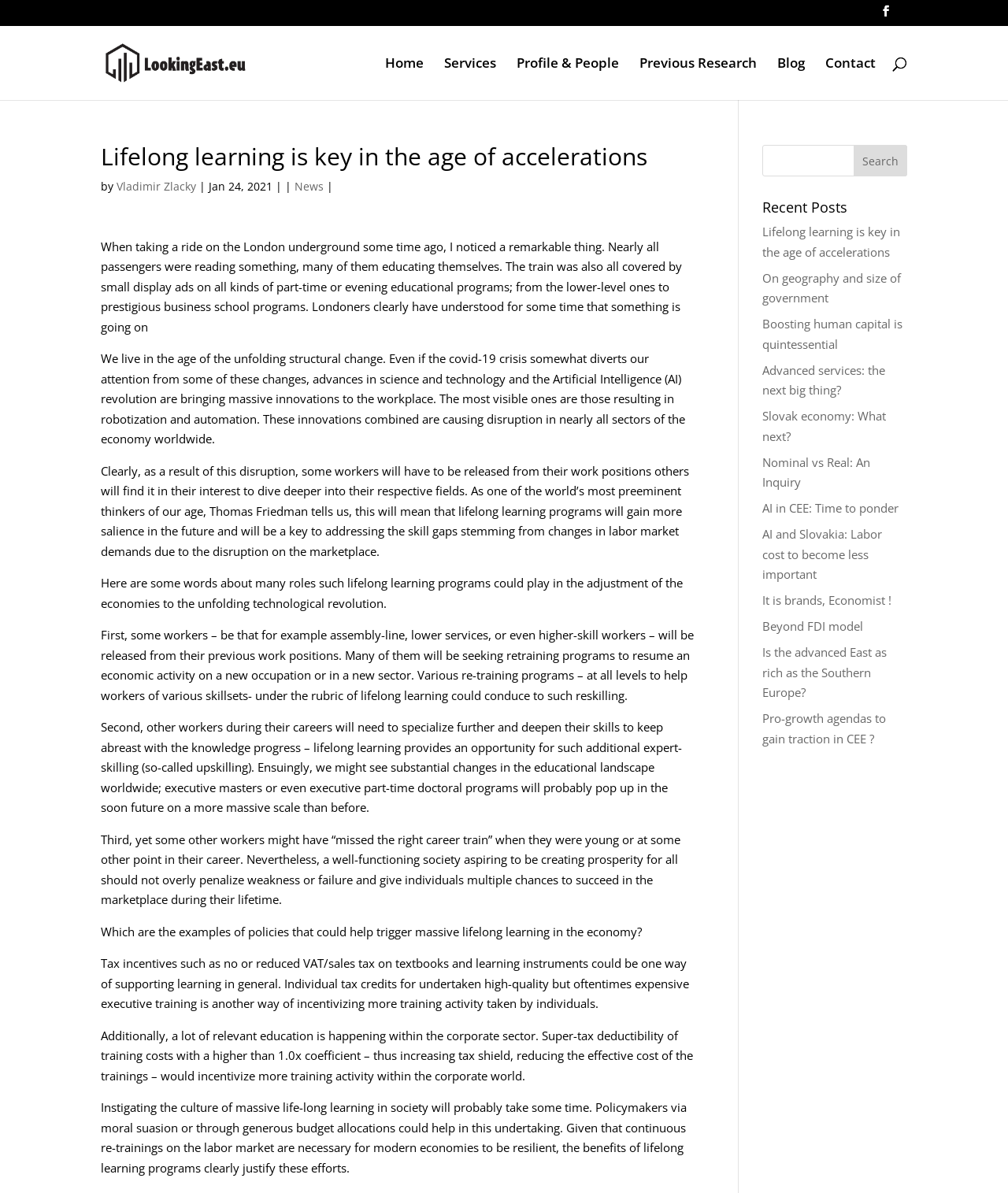Provide a thorough description of the webpage you see.

The webpage is about lifelong learning and its importance in the age of accelerations. At the top, there is a navigation menu with links to "Home", "Services", "Profile & People", "Previous Research", "Blog", and "Contact". Below the navigation menu, there is a search bar with a search icon and a text box to input search queries.

The main content of the webpage is an article titled "Lifelong learning is key in the age of accelerations" written by Vladimir Zlacky on January 24, 2021. The article discusses the importance of lifelong learning in the modern economy, where technological advancements and automation are changing the job market. The author argues that lifelong learning programs will play a crucial role in helping workers adapt to these changes and acquire new skills.

The article is divided into several paragraphs, each discussing a different aspect of lifelong learning, such as retraining programs, upskilling, and the role of policymakers in promoting lifelong learning. The text is dense and informative, with no images or breaks in between.

On the right-hand side of the webpage, there is a section titled "Recent Posts" with links to other articles on the website, including "On geography and size of government", "Boosting human capital is quintessential", and "AI in CEE: Time to ponder", among others.